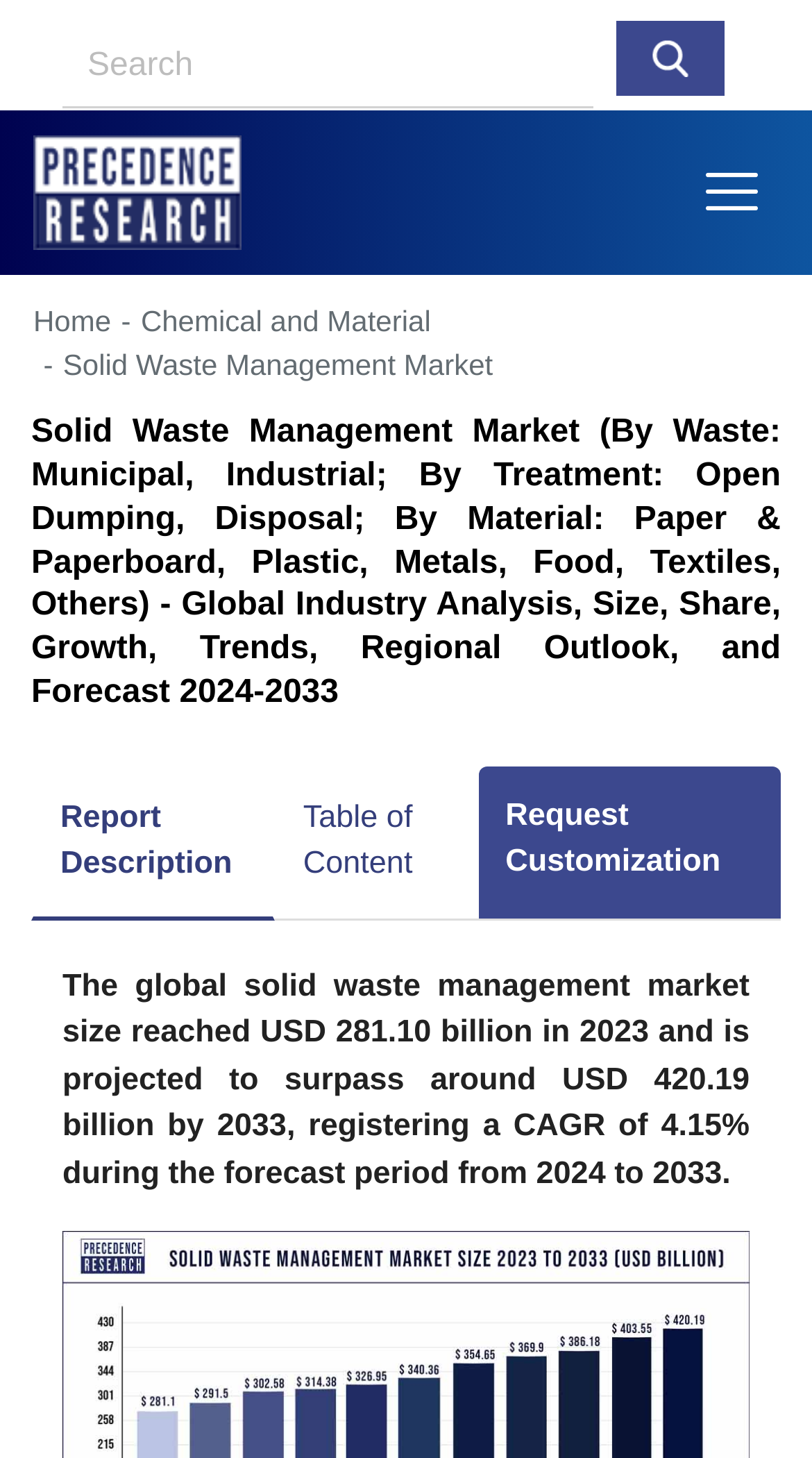What is the name of the company providing the report?
Please answer the question as detailed as possible.

The webpage has a link element with the text 'Precedence Research' and an image with the same name, indicating that the report is provided by Precedence Research, as seen in the link element with bounding box coordinates [0.041, 0.087, 0.959, 0.177].